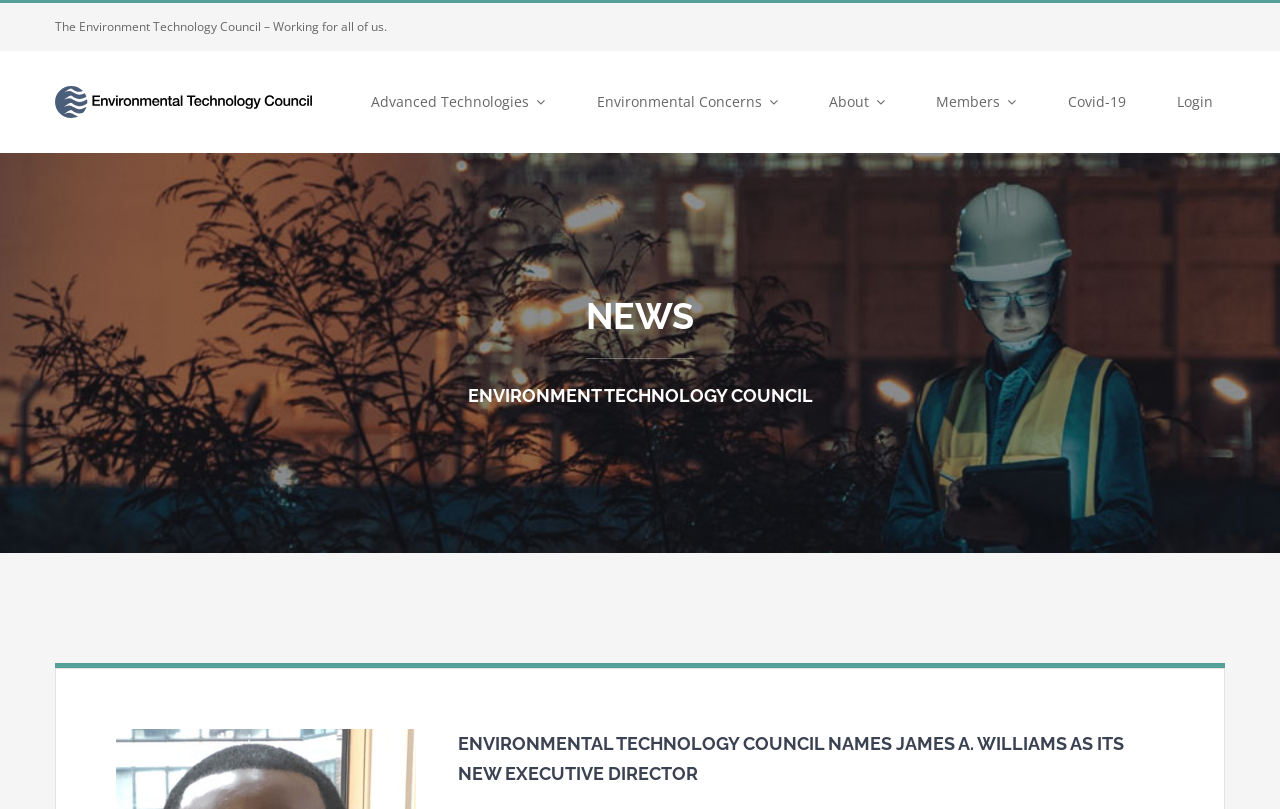Locate the UI element described by Advanced Technologies and provide its bounding box coordinates. Use the format (top-left x, top-left y, bottom-right x, bottom-right y) with all values as floating point numbers between 0 and 1.

[0.281, 0.101, 0.435, 0.151]